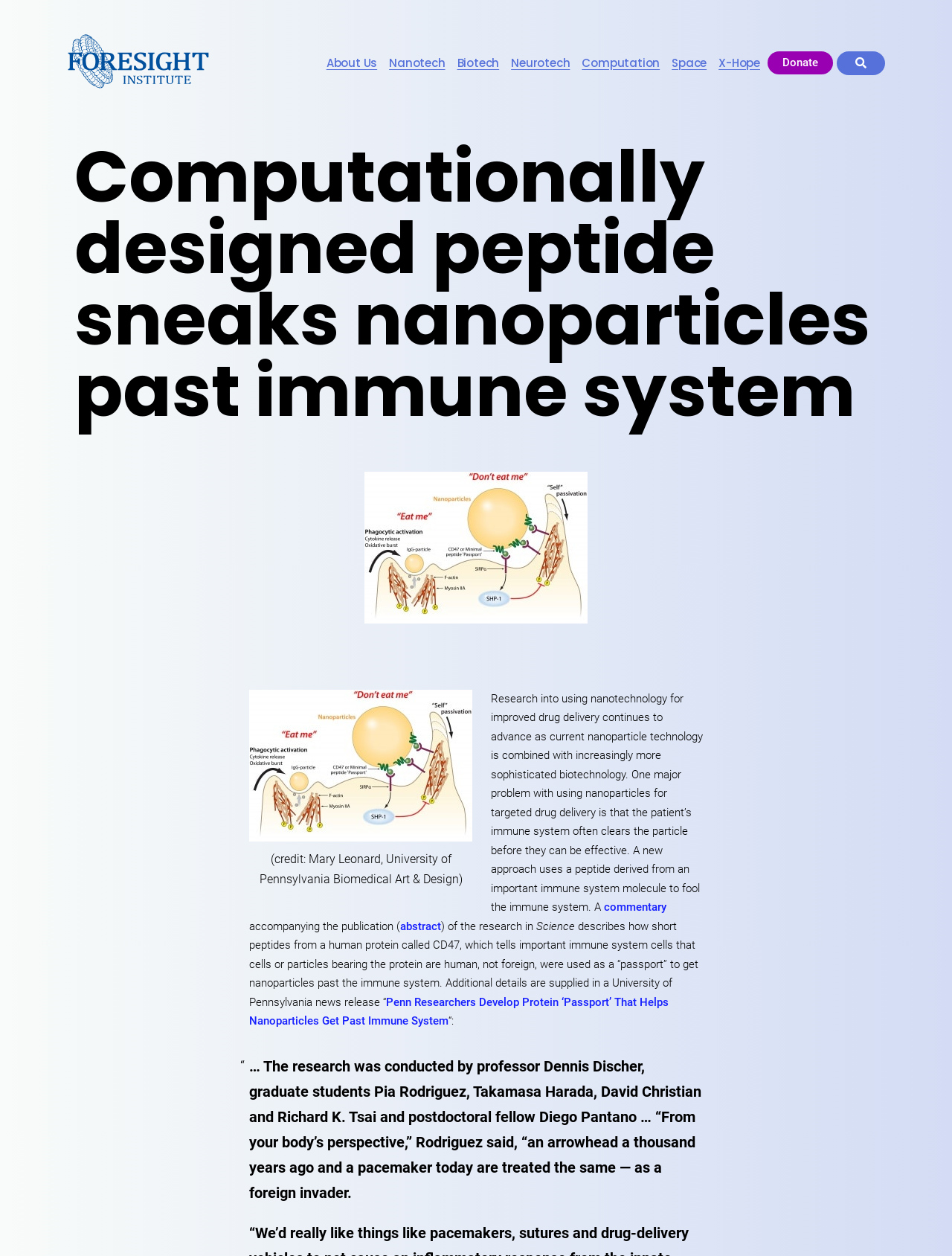What is the purpose of the peptide derived from CD47?
Kindly offer a comprehensive and detailed response to the question.

The peptide derived from CD47 is used as a 'passport' to get nanoparticles past the immune system, allowing them to deliver drugs to tumor cells without being cleared by the immune system.